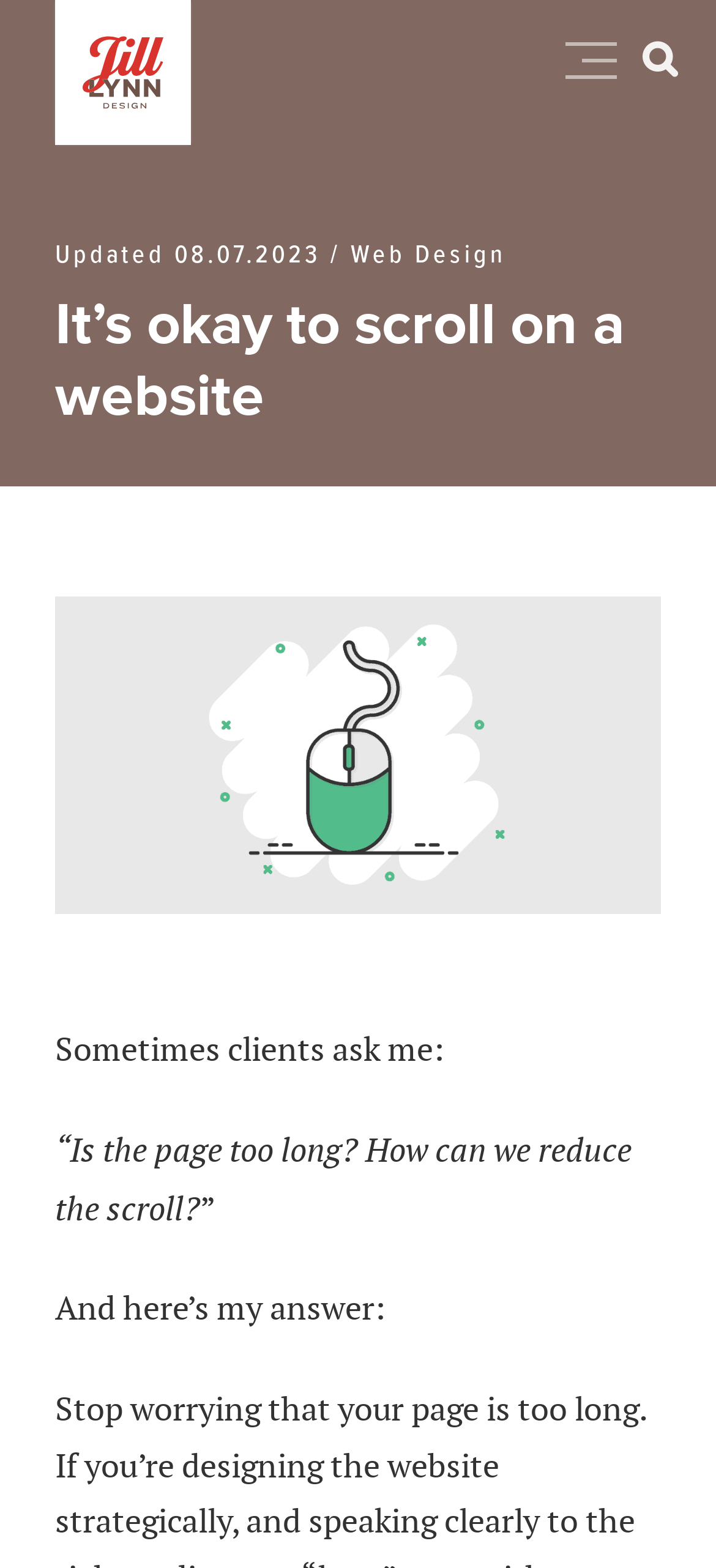Offer a comprehensive description of the webpage’s content and structure.

The webpage is titled "It's okay to scroll on a website - Jill Lynn Design" and features a heading with the designer's name, "Jill Lynn Design", at the top left corner. Below the heading is an image. 

On the top right corner, there is a button labeled "Toggle Navigation" and a search bar with a search icon and a placeholder text "Search for:". 

Below the search bar, there is a header section that contains a static text "Updated 08.07.2023 /" on the left side, a link to "Web Design" in the middle, and a heading "It's okay to scroll on a website" that spans the entire width of the page. 

Underneath the heading, there is a large image of a computer mouse illustration that takes up most of the page width. 

The main content of the page starts below the image, with a series of static texts that form a paragraph. The paragraph begins with "Sometimes clients ask me:", followed by a quotation "Is the page too long? How can we reduce the scroll?", and then the quotation mark. The next line starts with "And here's my answer:".